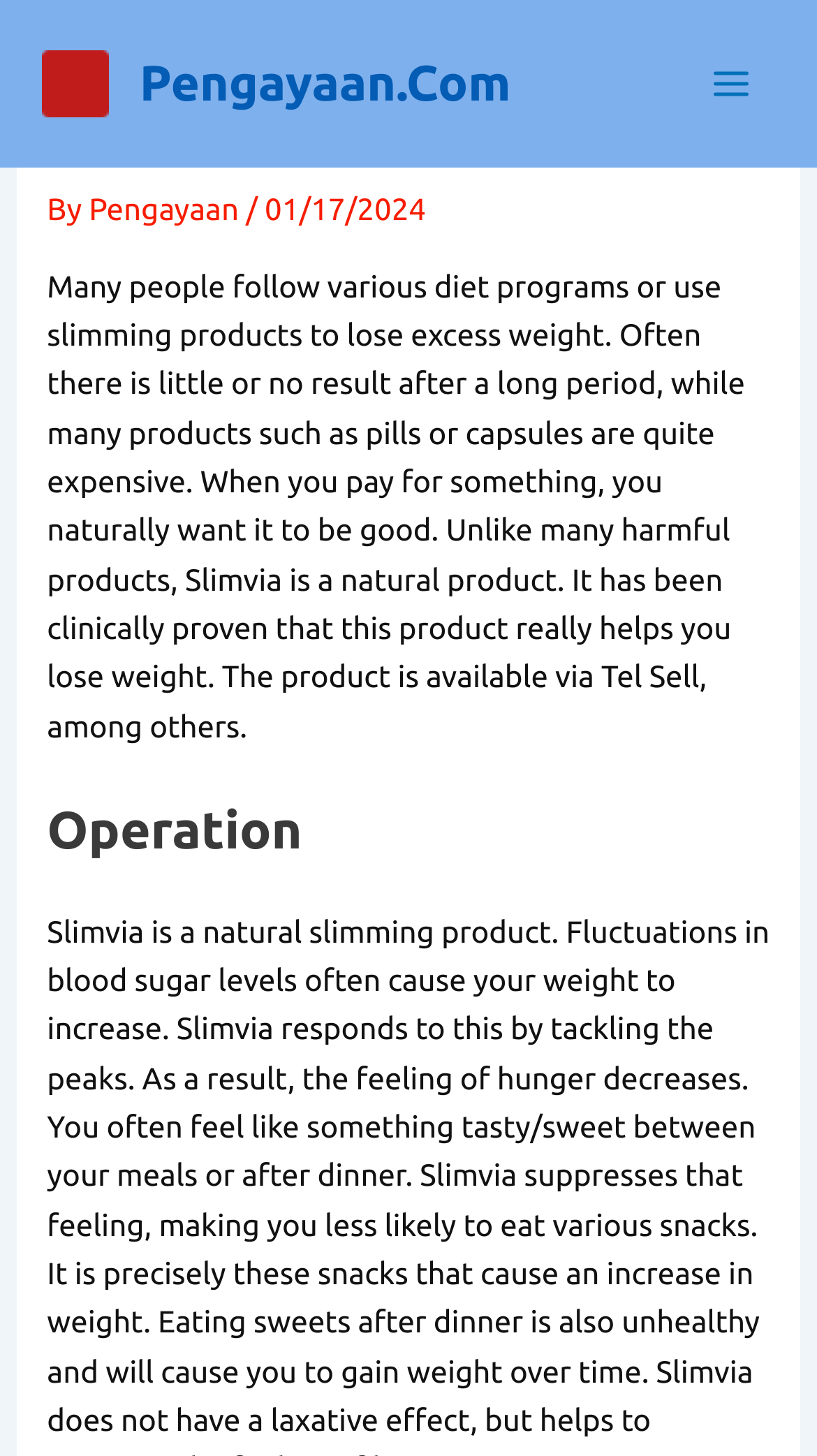Identify the bounding box for the UI element described as: "Main Menu". Ensure the coordinates are four float numbers between 0 and 1, formatted as [left, top, right, bottom].

[0.841, 0.027, 0.949, 0.088]